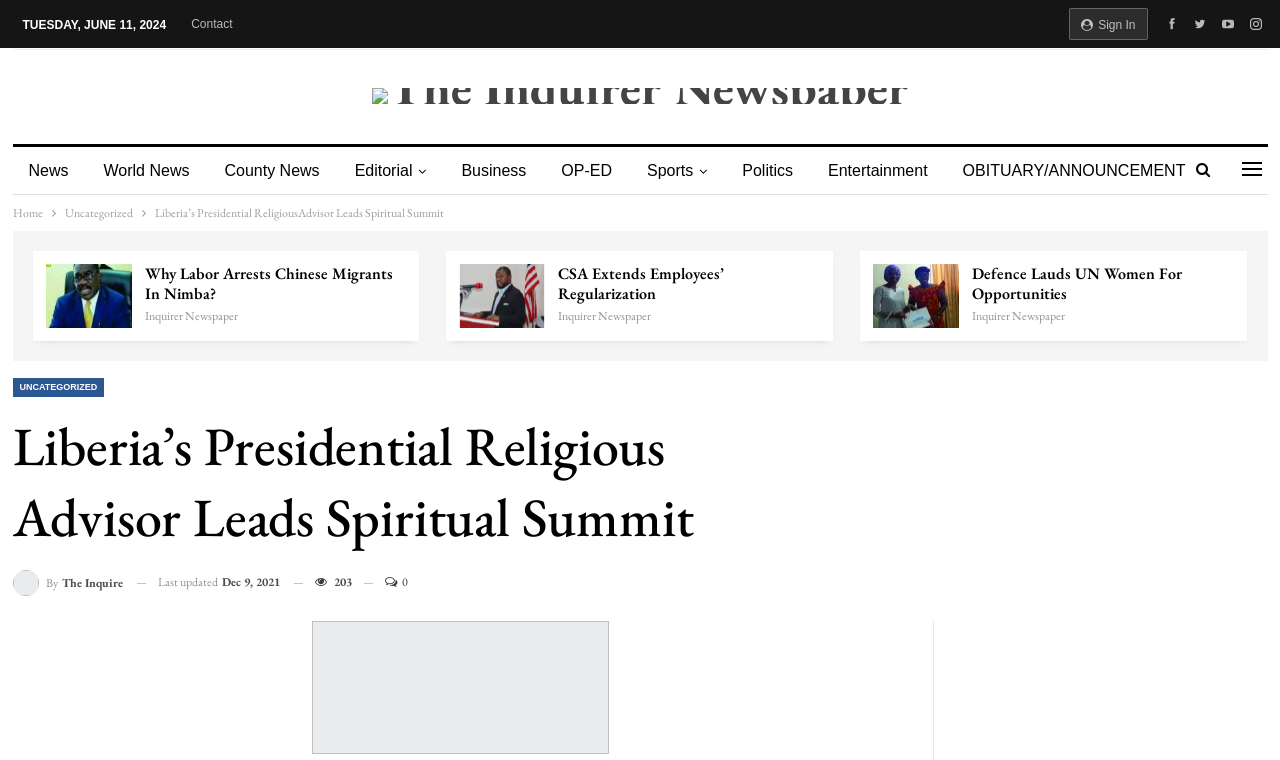Please answer the following question using a single word or phrase: 
How many news articles are listed on the webpage?

6